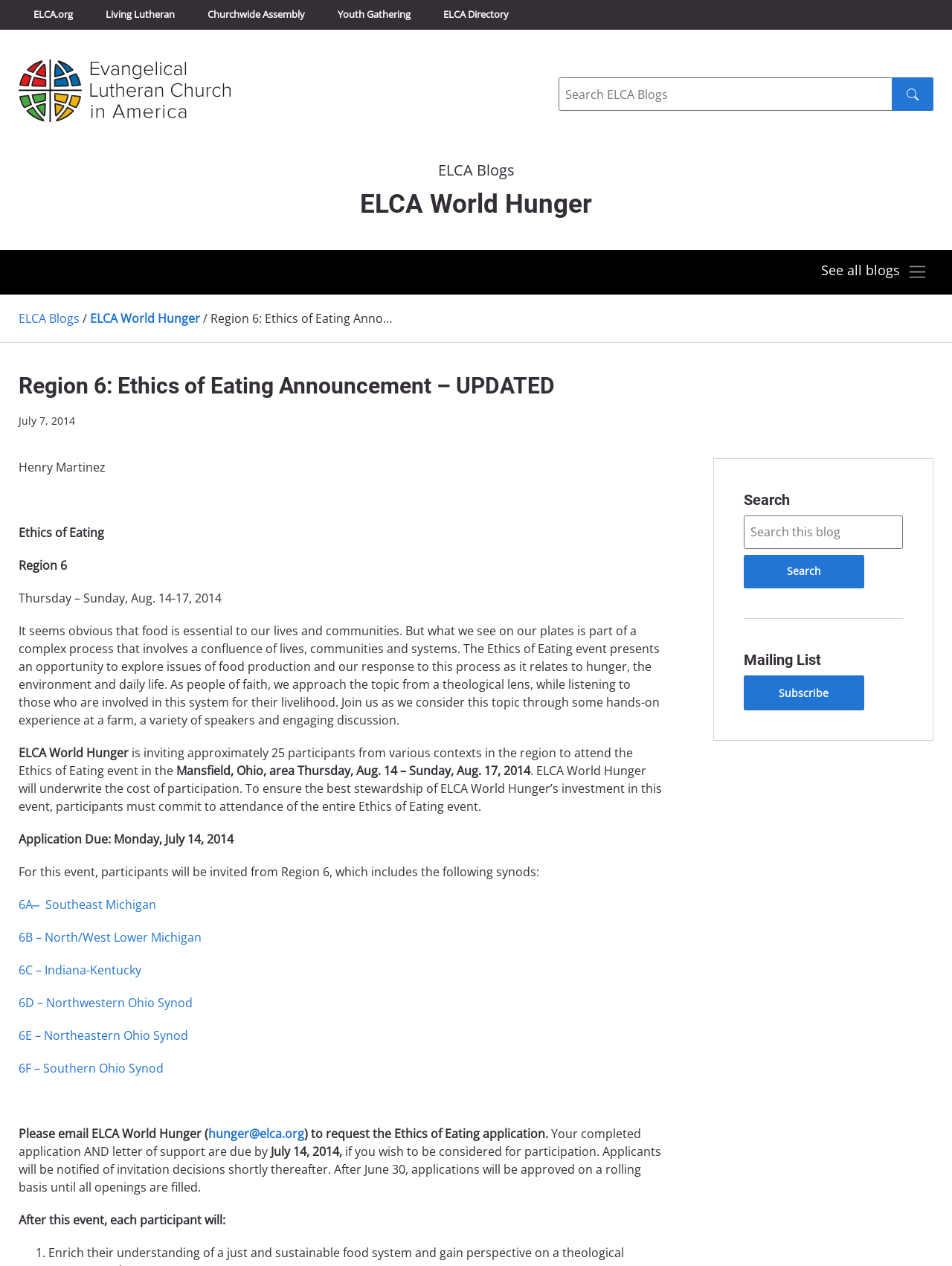What is the name of the event announced on this webpage?
Provide a detailed answer to the question using information from the image.

I found the answer by looking at the heading 'Region 6: Ethics of Eating Announcement – UPDATED' and the text 'Ethics of Eating' which is part of the event description.